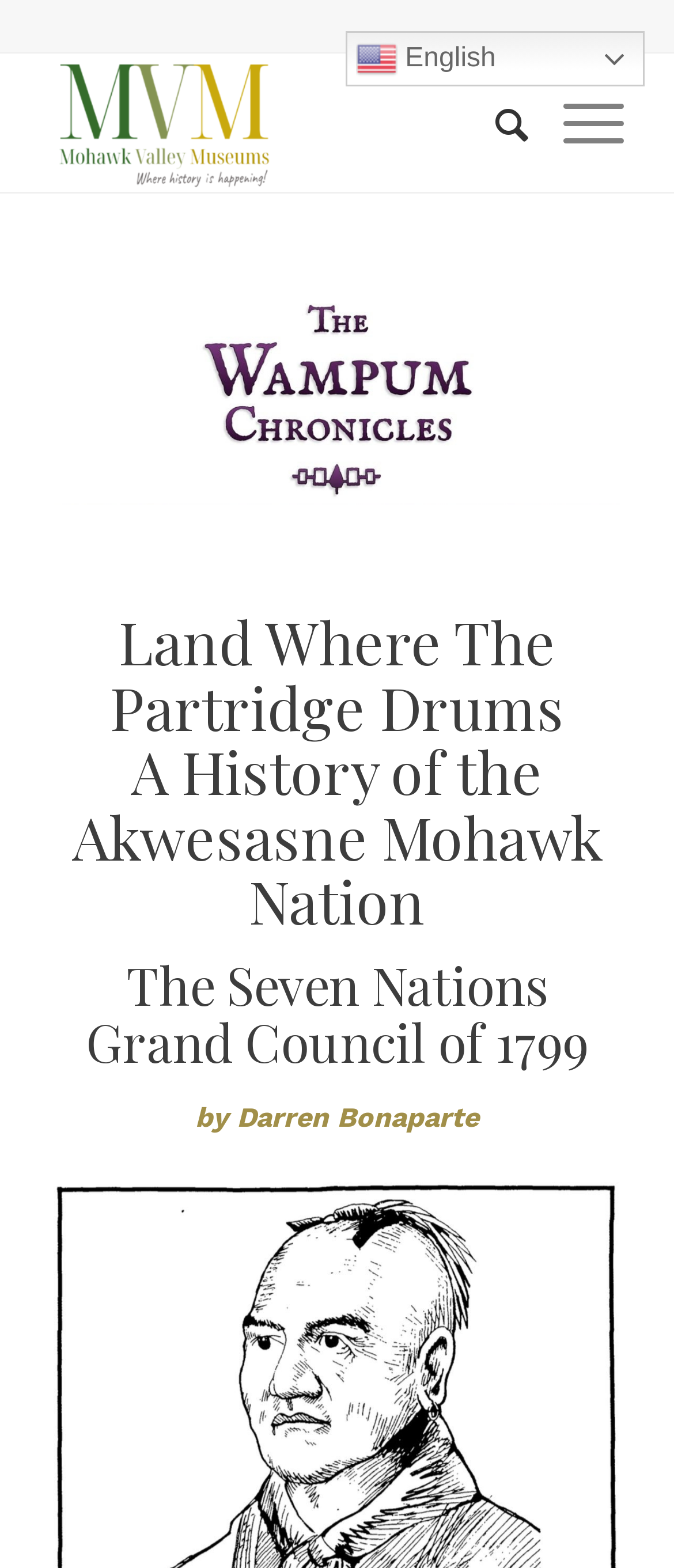Predict the bounding box of the UI element based on the description: "Counties". The coordinates should be four float numbers between 0 and 1, formatted as [left, top, right, bottom].

[0.37, 0.701, 0.519, 0.719]